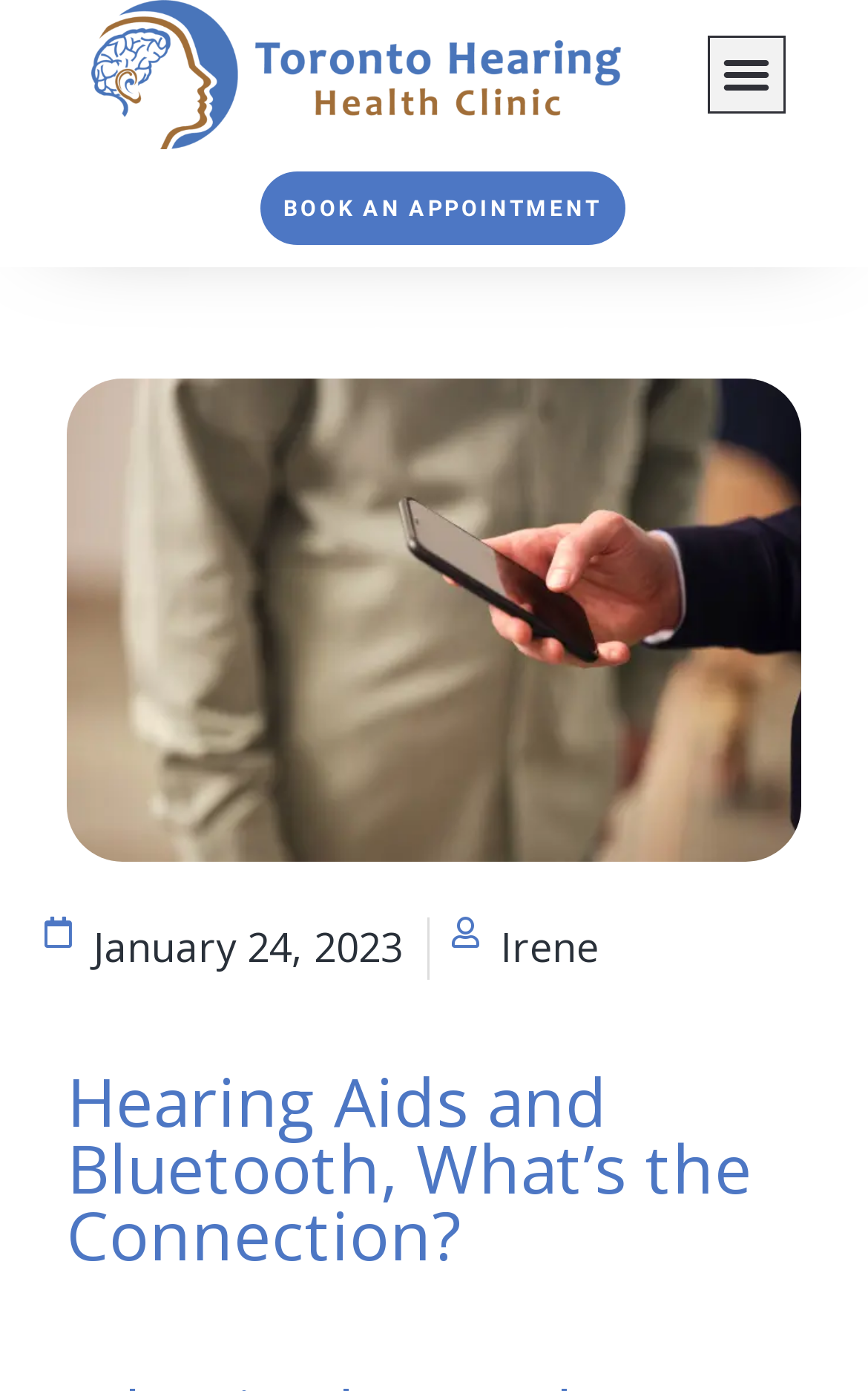Find the bounding box of the web element that fits this description: "Menu".

[0.815, 0.025, 0.905, 0.081]